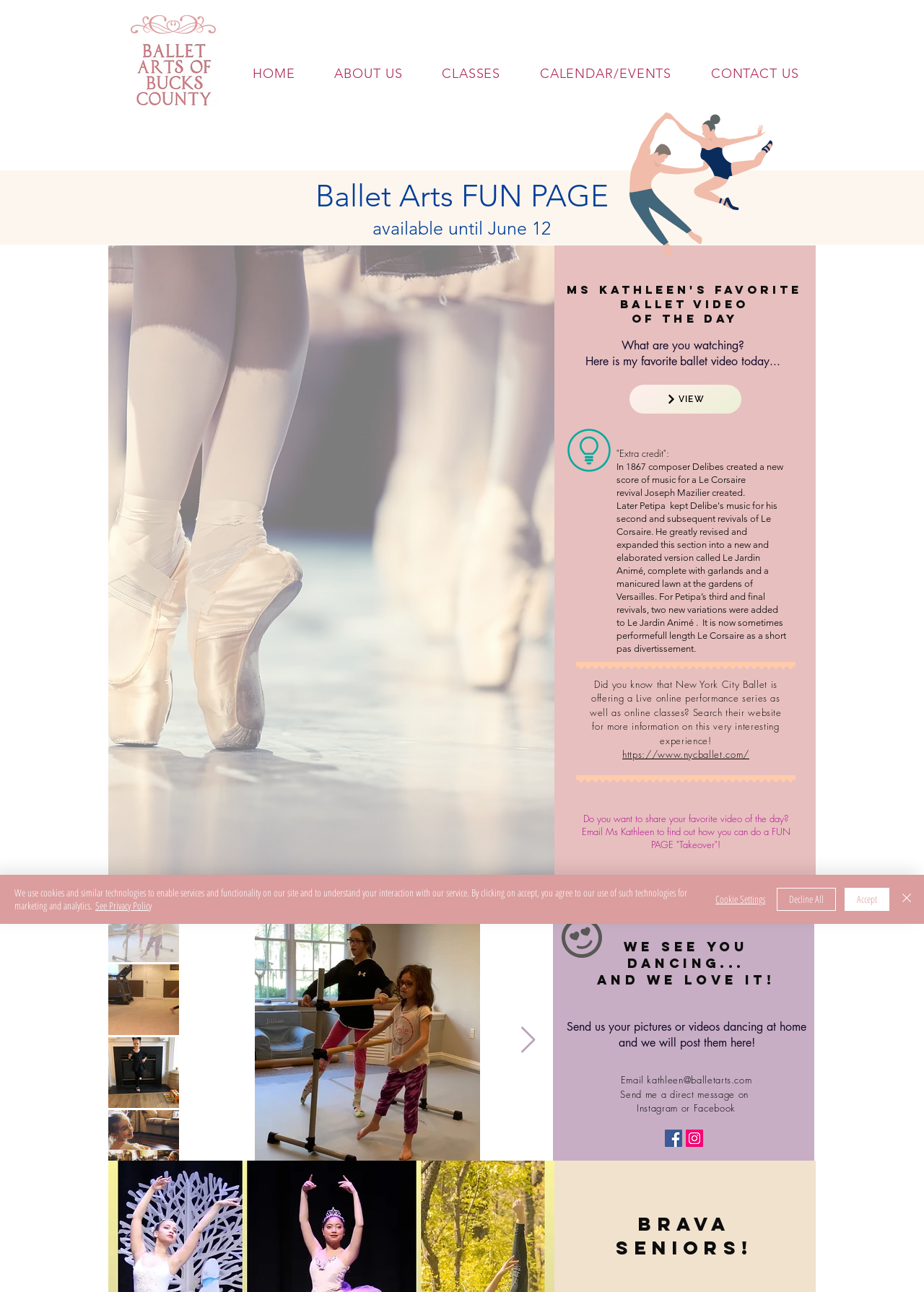Give a one-word or short phrase answer to the question: 
What social media platforms can users contact Ms Kathleen on?

Instagram or Facebook